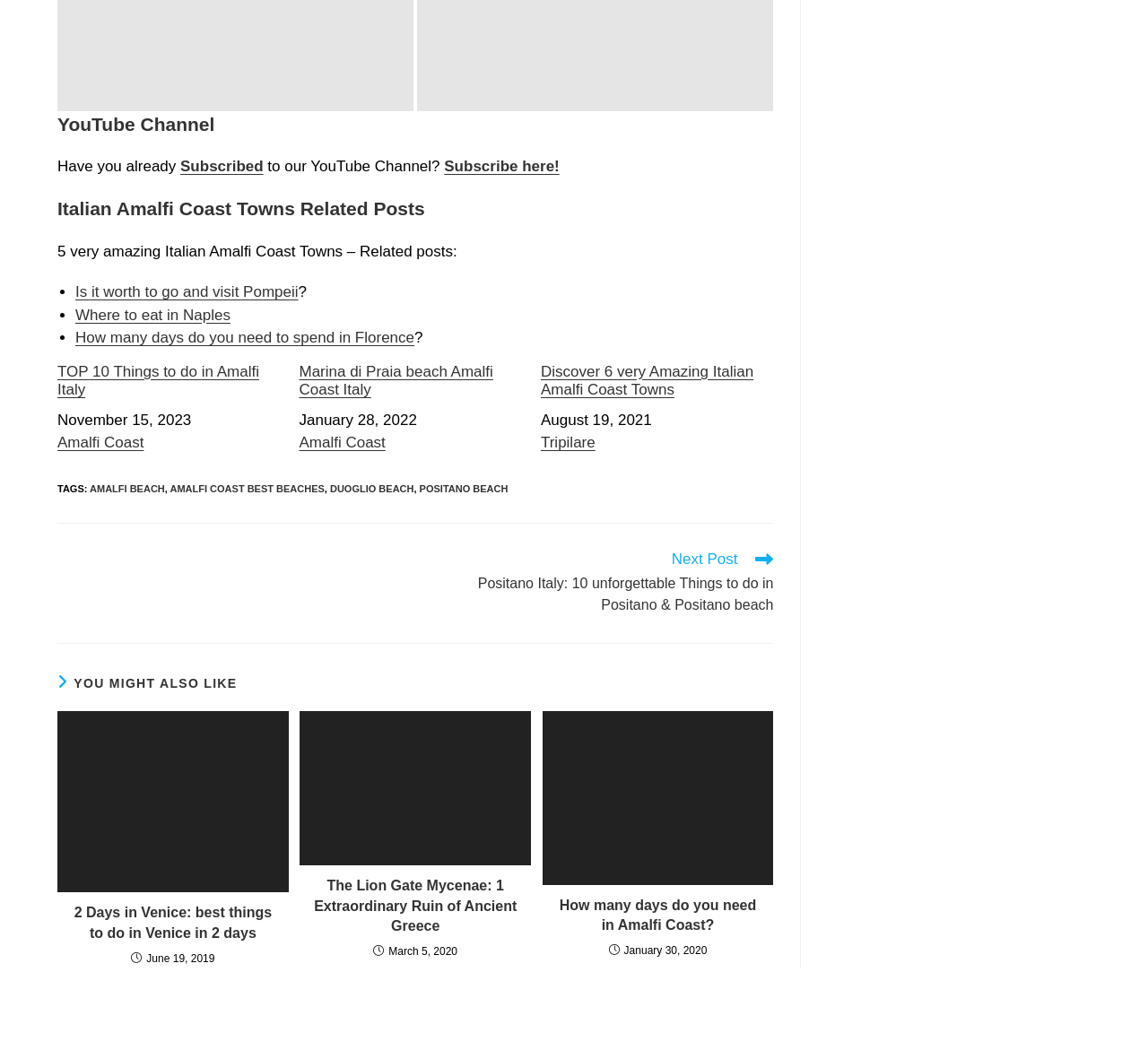Find the bounding box coordinates for the area you need to click to carry out the instruction: "Read more about Positano Italy". The coordinates should be four float numbers between 0 and 1, indicated as [left, top, right, bottom].

[0.378, 0.52, 0.674, 0.582]